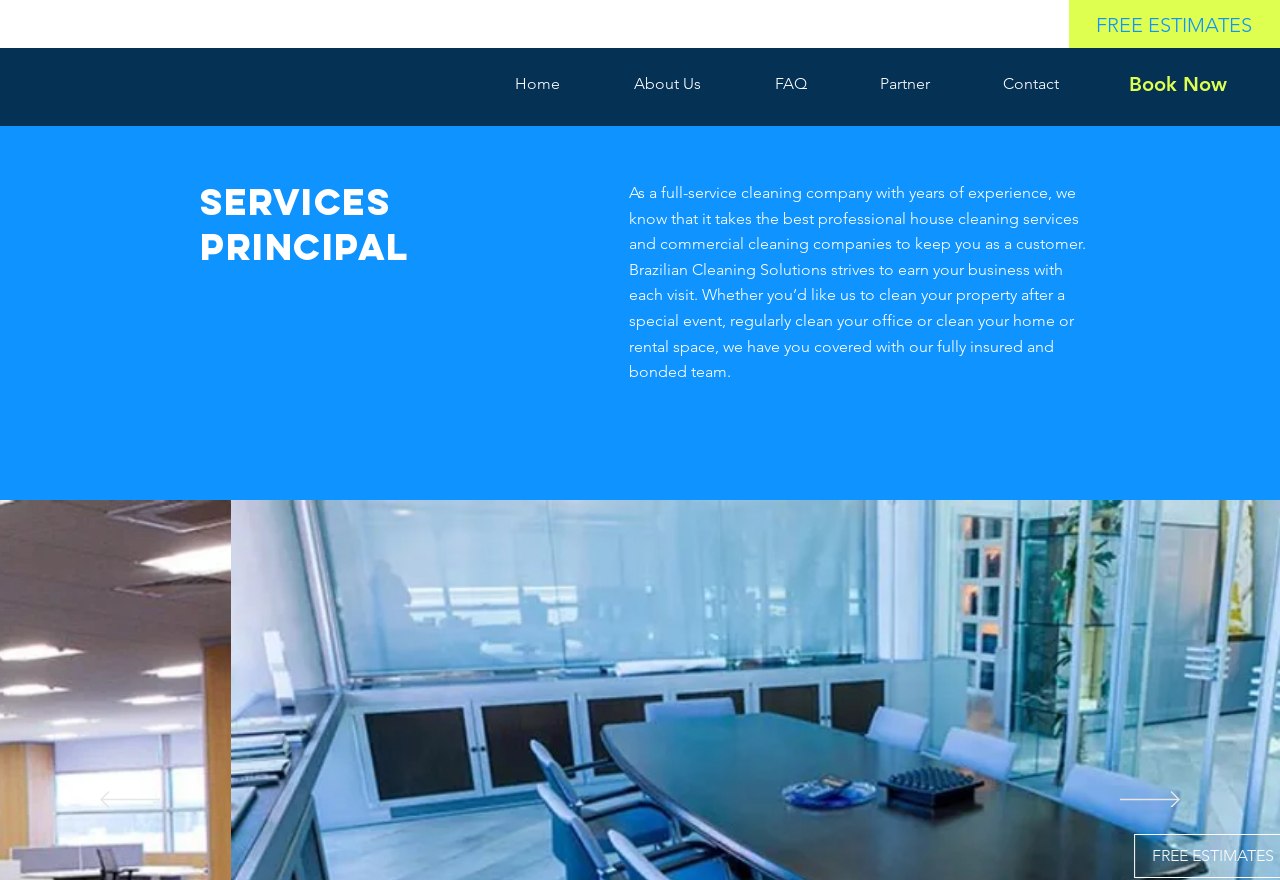Provide your answer to the question using just one word or phrase: What types of properties do they clean?

Homes and offices